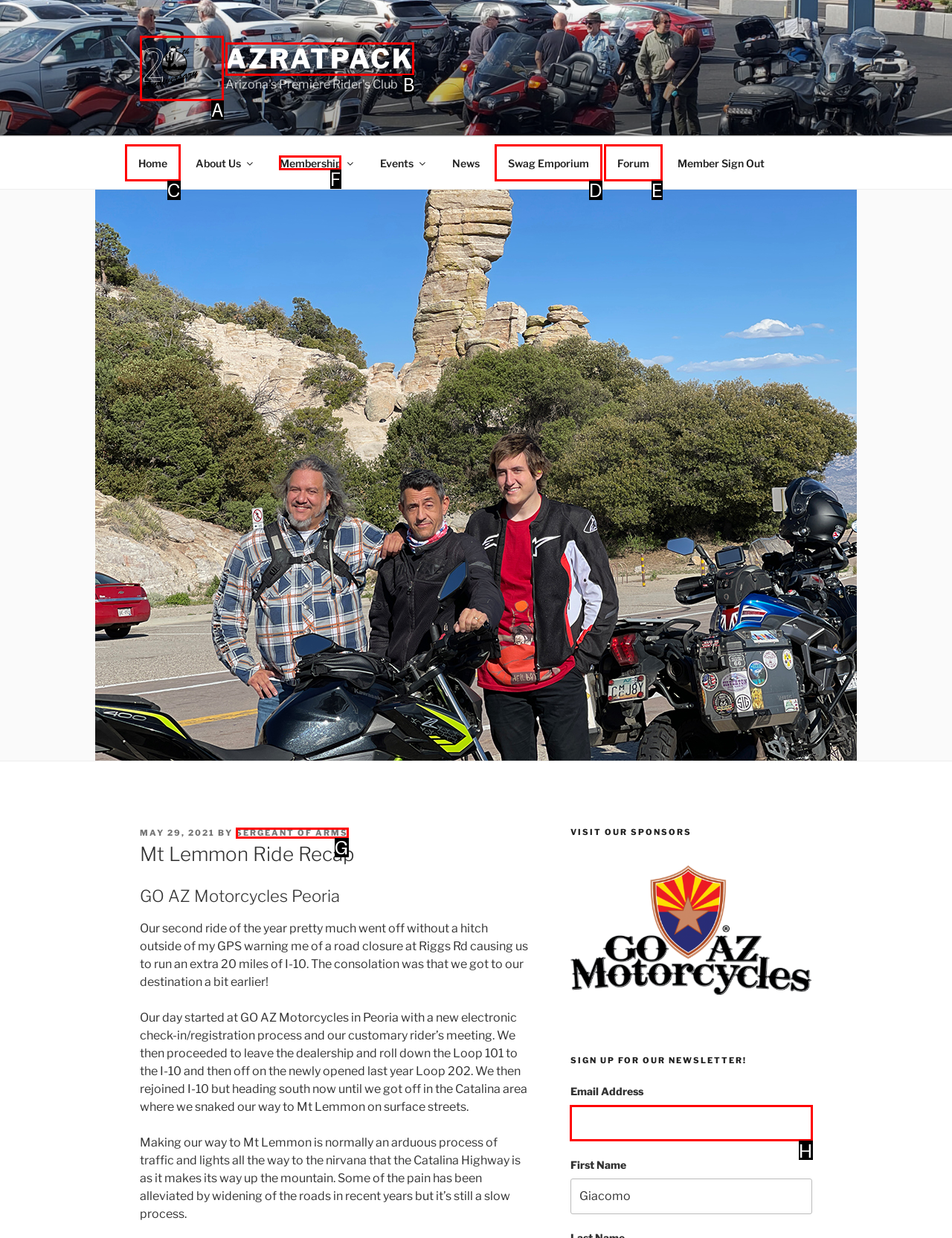Tell me which letter corresponds to the UI element that should be clicked to fulfill this instruction: Click the Membership link
Answer using the letter of the chosen option directly.

F